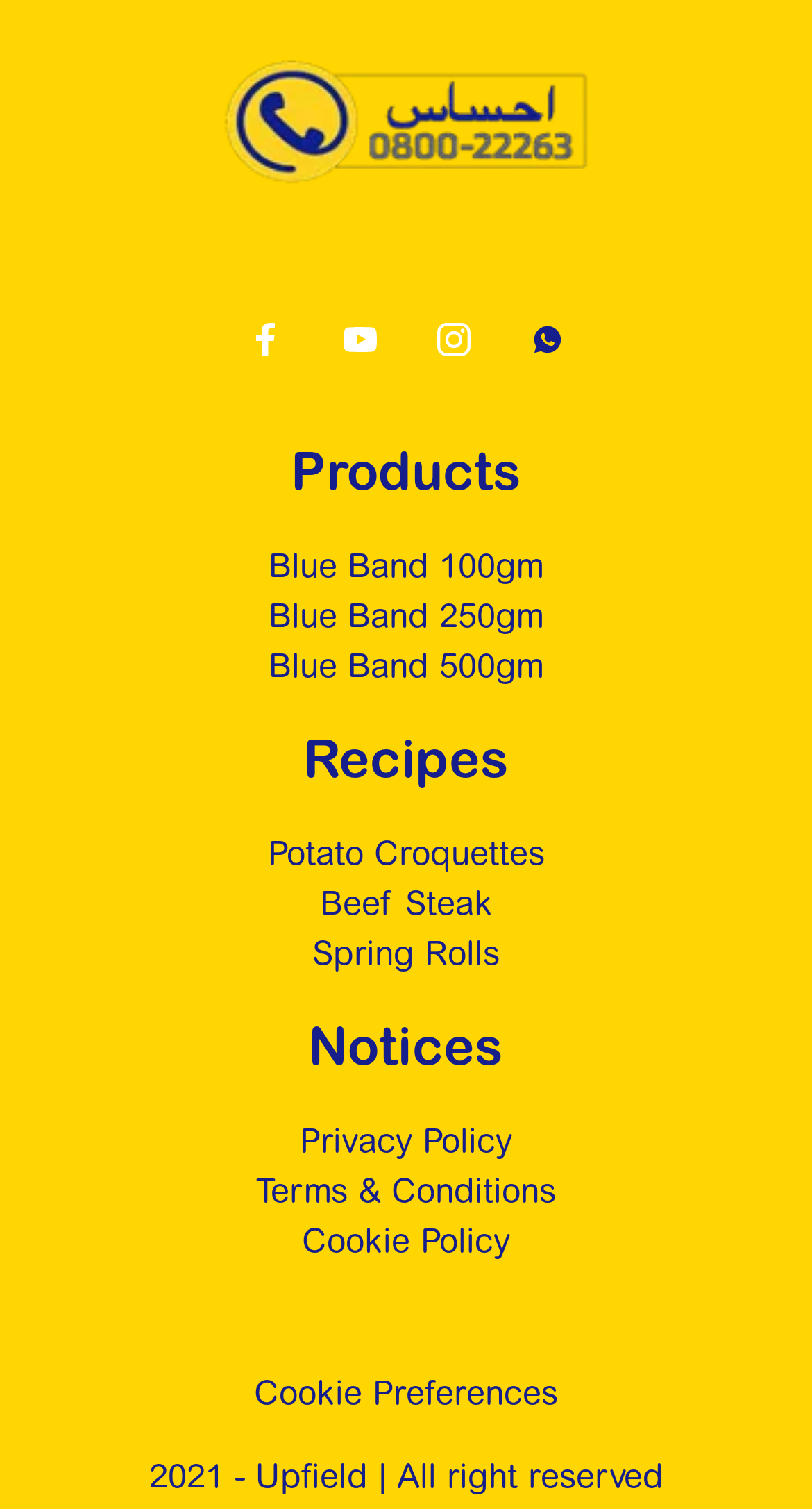Identify the bounding box coordinates for the UI element described as: "April 16, 2010". The coordinates should be provided as four floats between 0 and 1: [left, top, right, bottom].

None